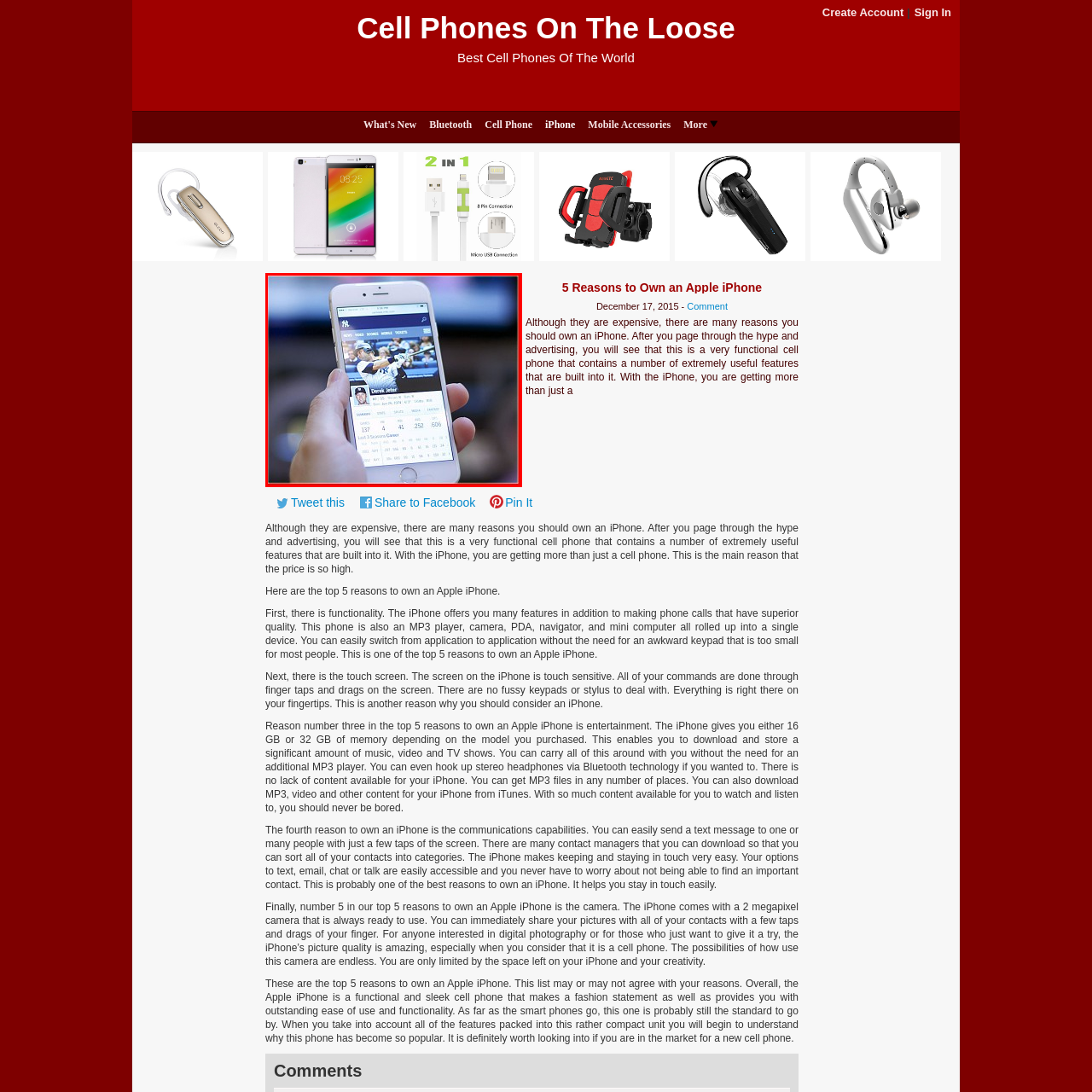Give a detailed account of the picture within the red bounded area.

The image depicts a person holding an Apple iPhone, focused on a sports application displaying a profile of the famous baseball player, Derek Jeter. The screen shows detailed statistics and performance summaries, including career batting averages and notable achievements. The context suggests an interest in tracking sports statistics, possibly during a live game or event. The phone's sleek design and the clarity of the app interface highlight the iPhone's functionality and user-friendly features, making it ideal for sports enthusiasts looking to stay updated on their favorite players and teams.